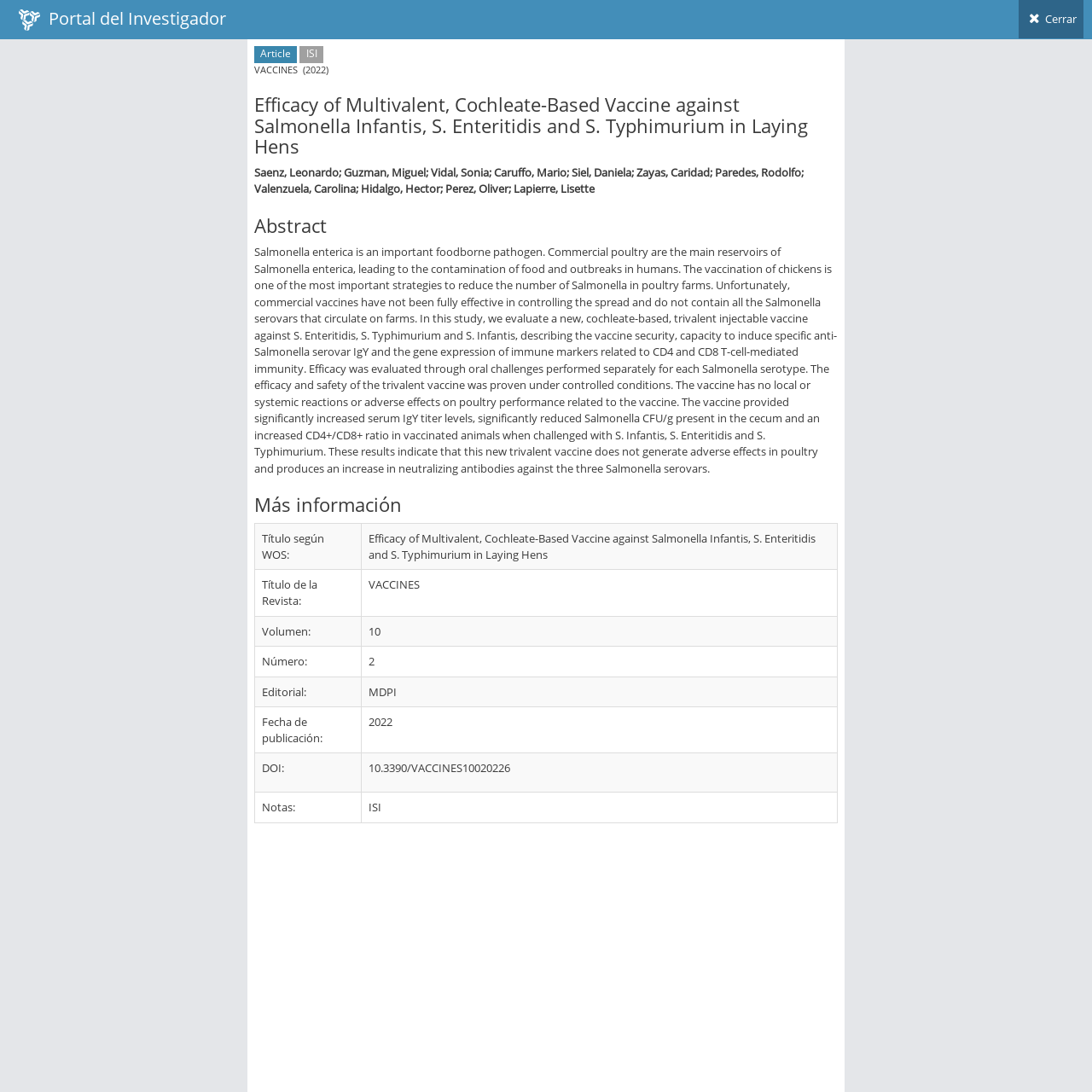Provide a single word or phrase to answer the given question: 
What is the publication year of the article?

2022